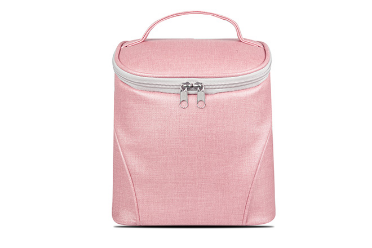What is the material of the lunch tote?
Please provide a comprehensive answer based on the visual information in the image.

According to the caption, the lunch tote is 'crafted from durable, easy-to-clean PU material', which suggests that PU is the primary material used in its construction.